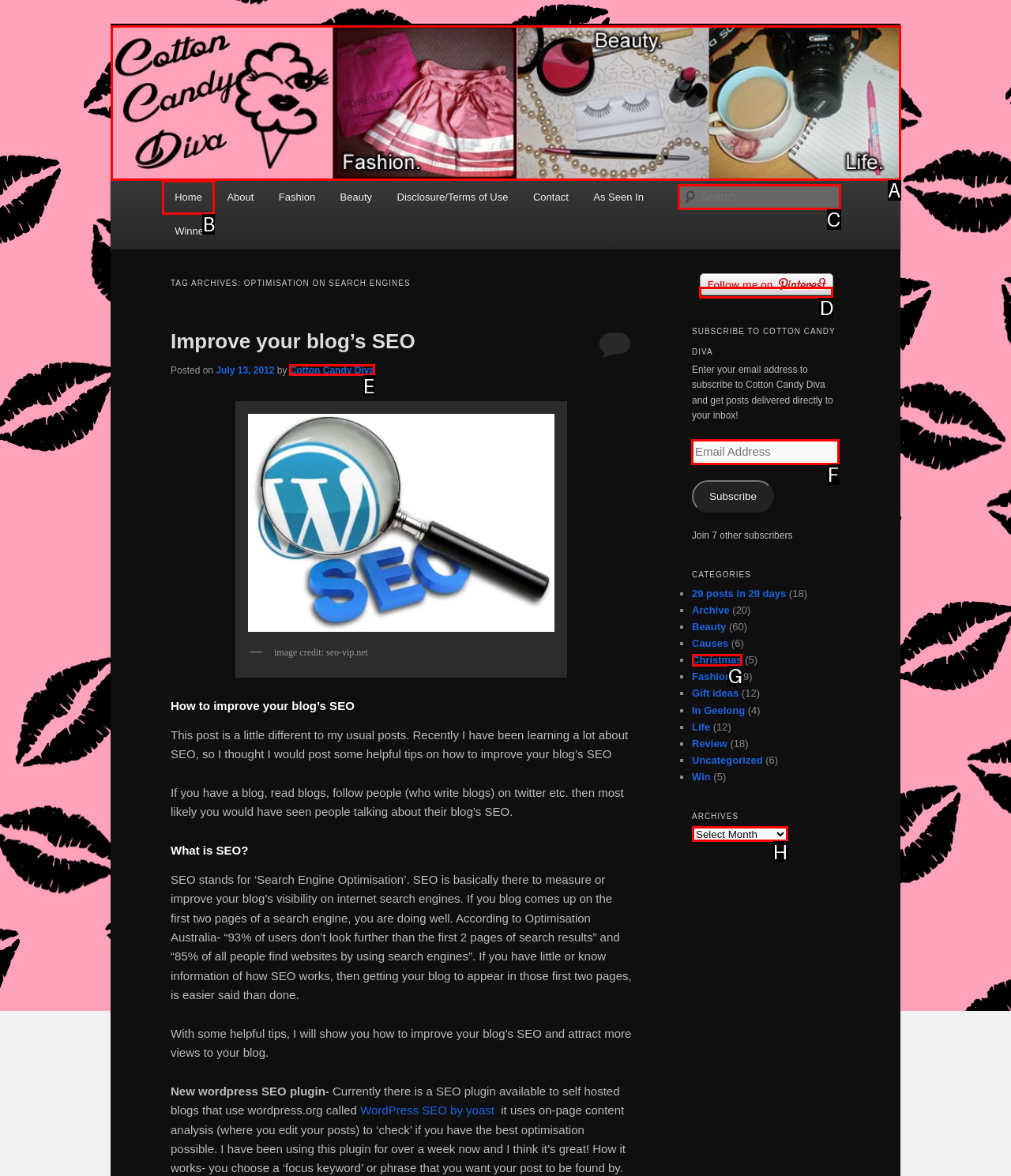Identify the letter of the correct UI element to fulfill the task: Subscribe to Cotton Candy Diva from the given options in the screenshot.

F